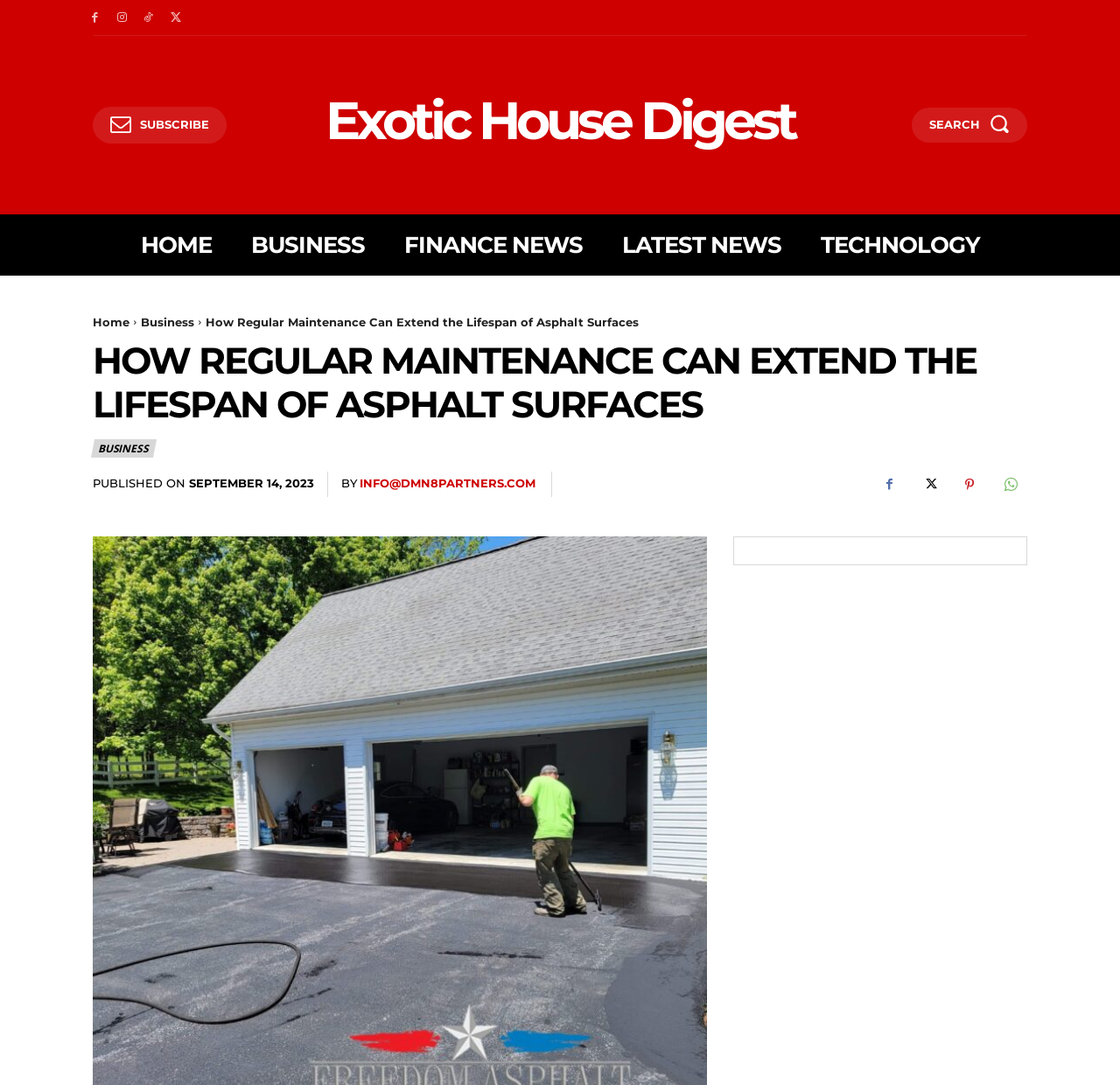Locate the bounding box of the UI element described by: "Exotic House Digest" in the given webpage screenshot.

[0.297, 0.077, 0.703, 0.145]